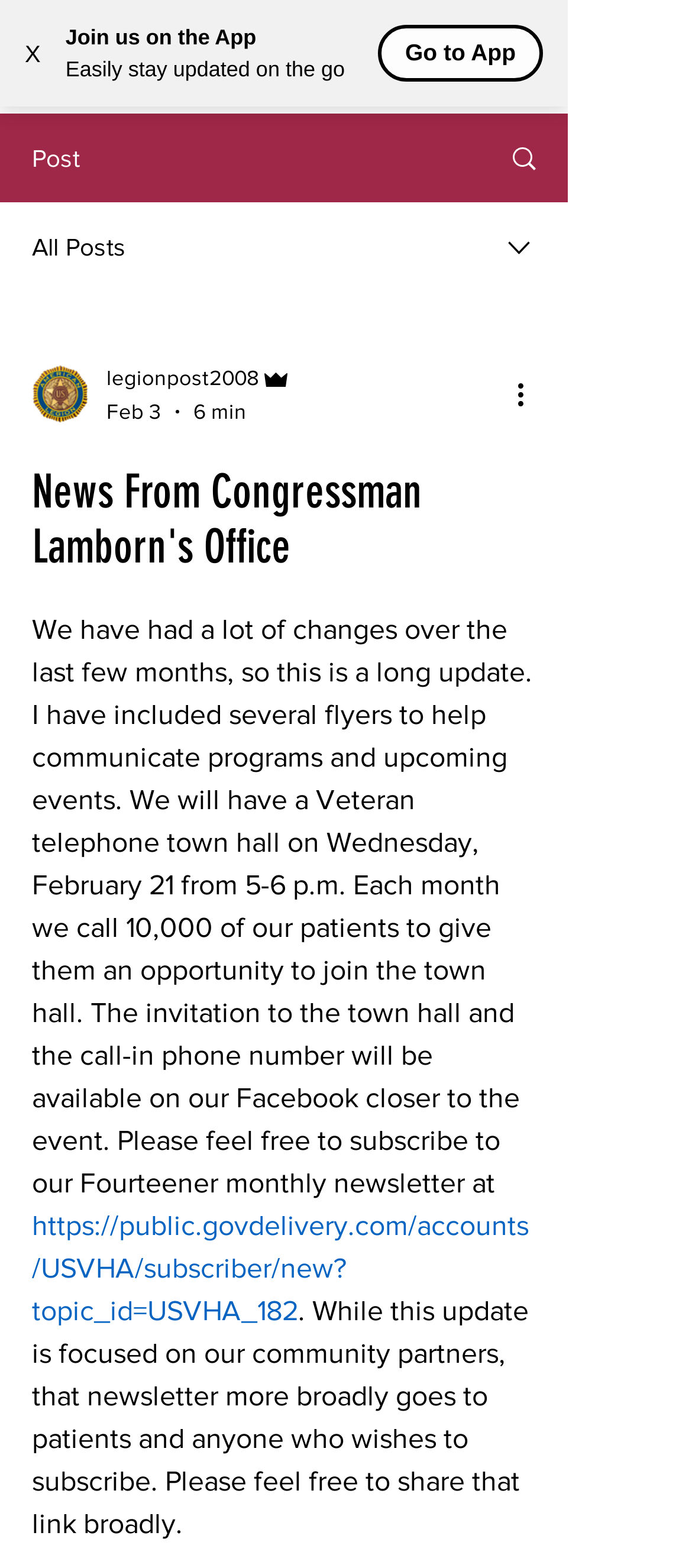Please identify the bounding box coordinates of where to click in order to follow the instruction: "Click on the post link".

[0.374, 0.011, 0.446, 0.049]